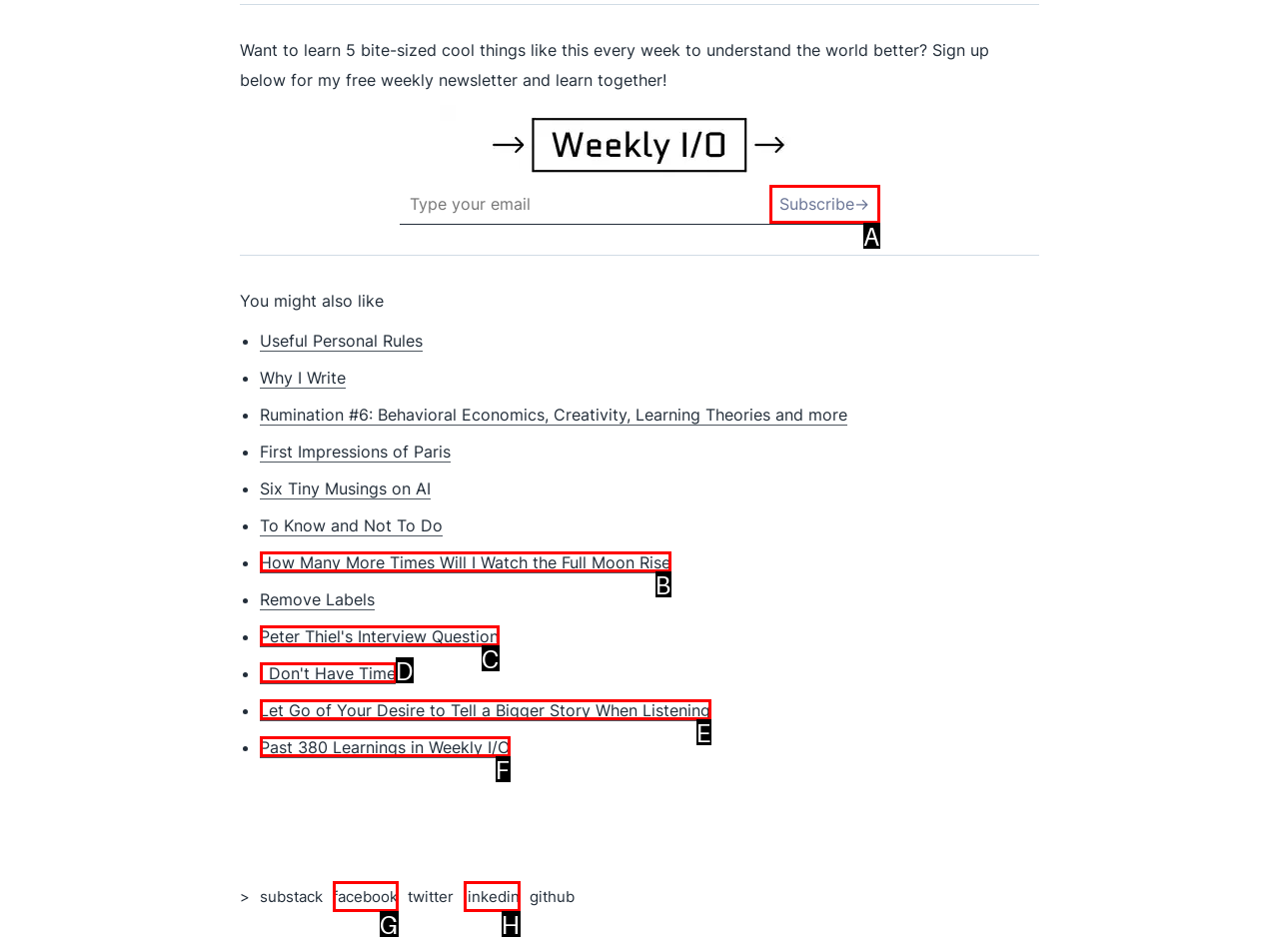Identify the option that corresponds to the given description: name="subscribe" value="Subscribe->". Reply with the letter of the chosen option directly.

A